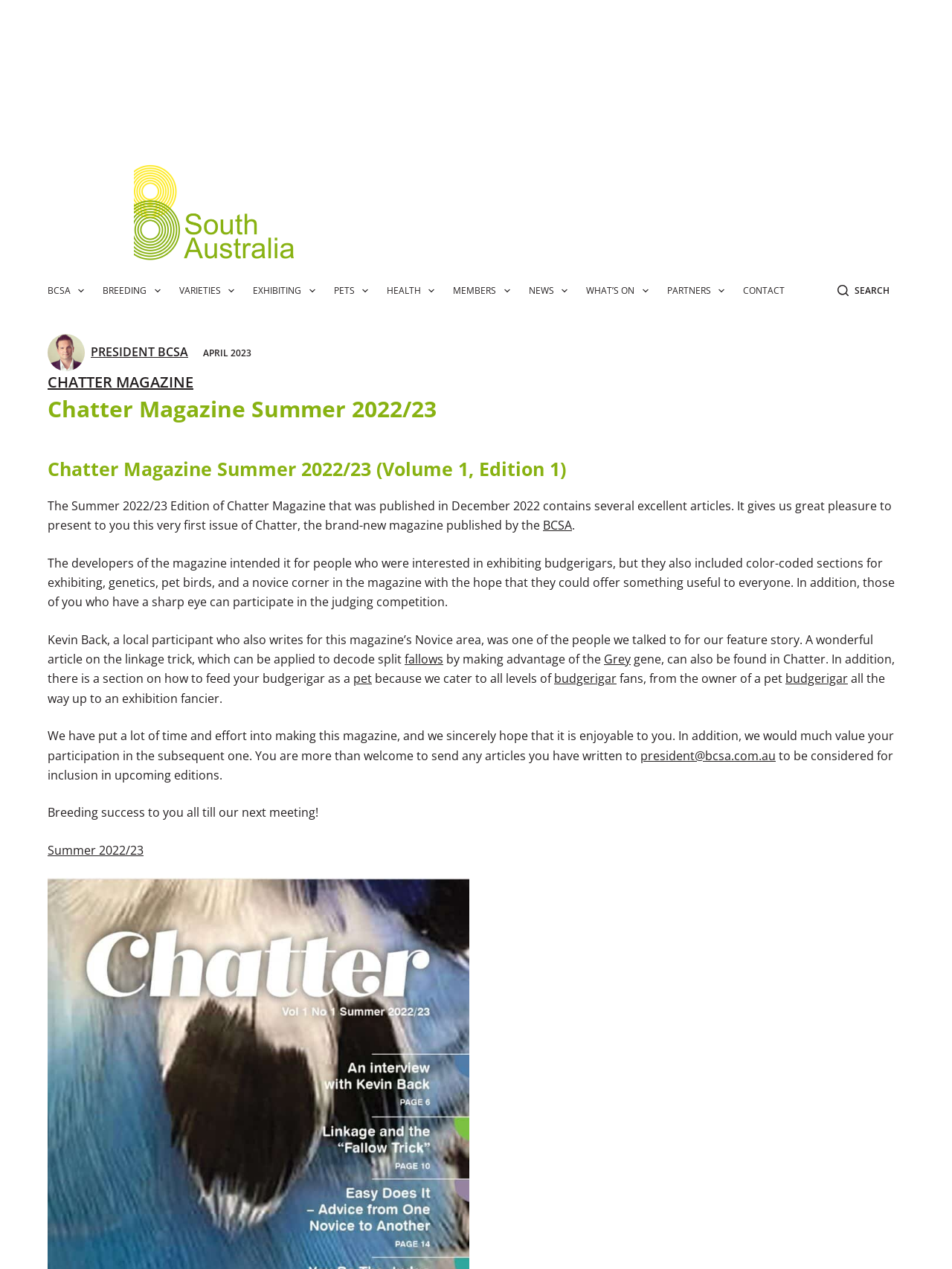Determine the bounding box coordinates for the region that must be clicked to execute the following instruction: "Click LVM Systems logo".

None